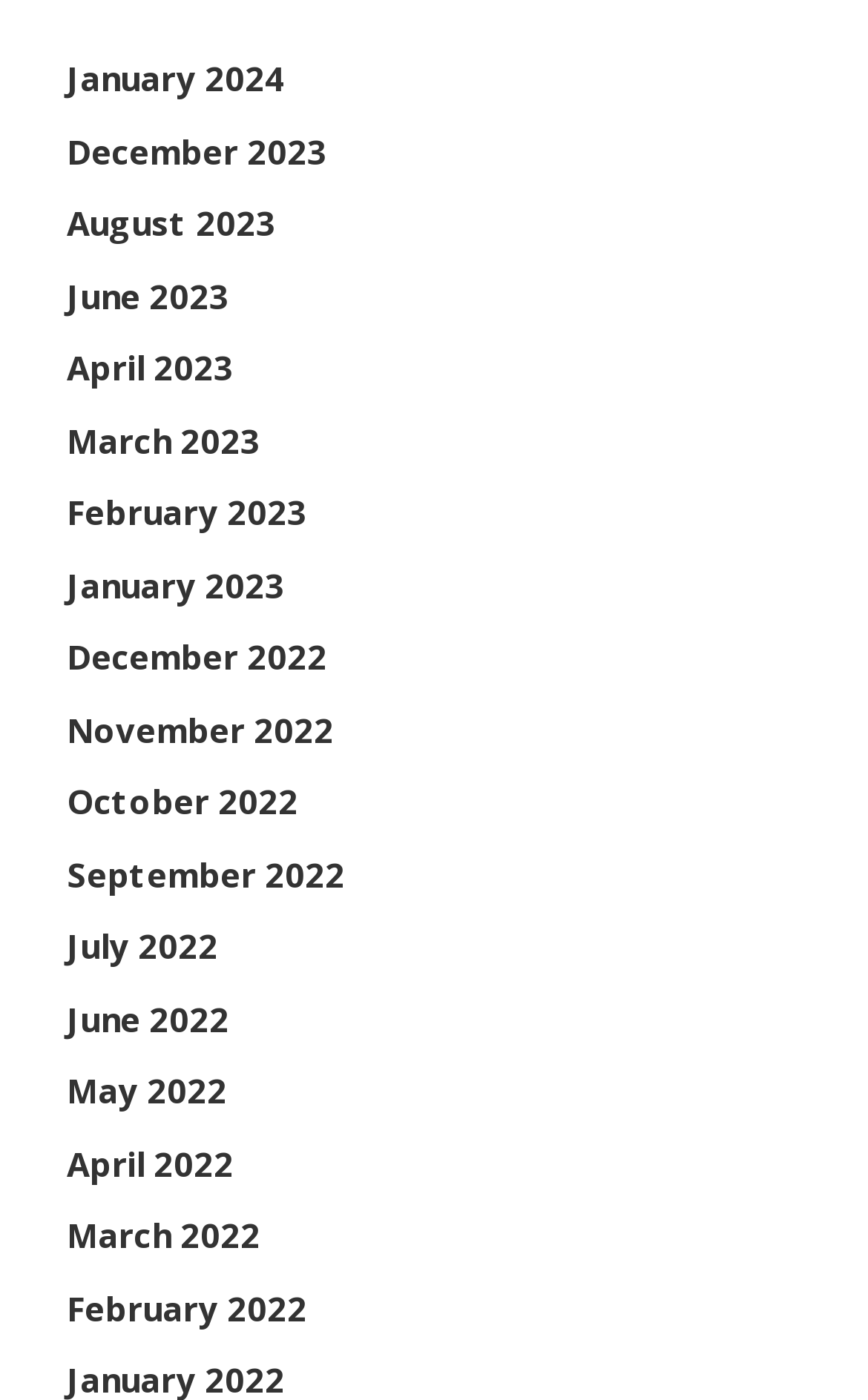Provide a brief response to the question below using one word or phrase:
How many links are there in total?

18